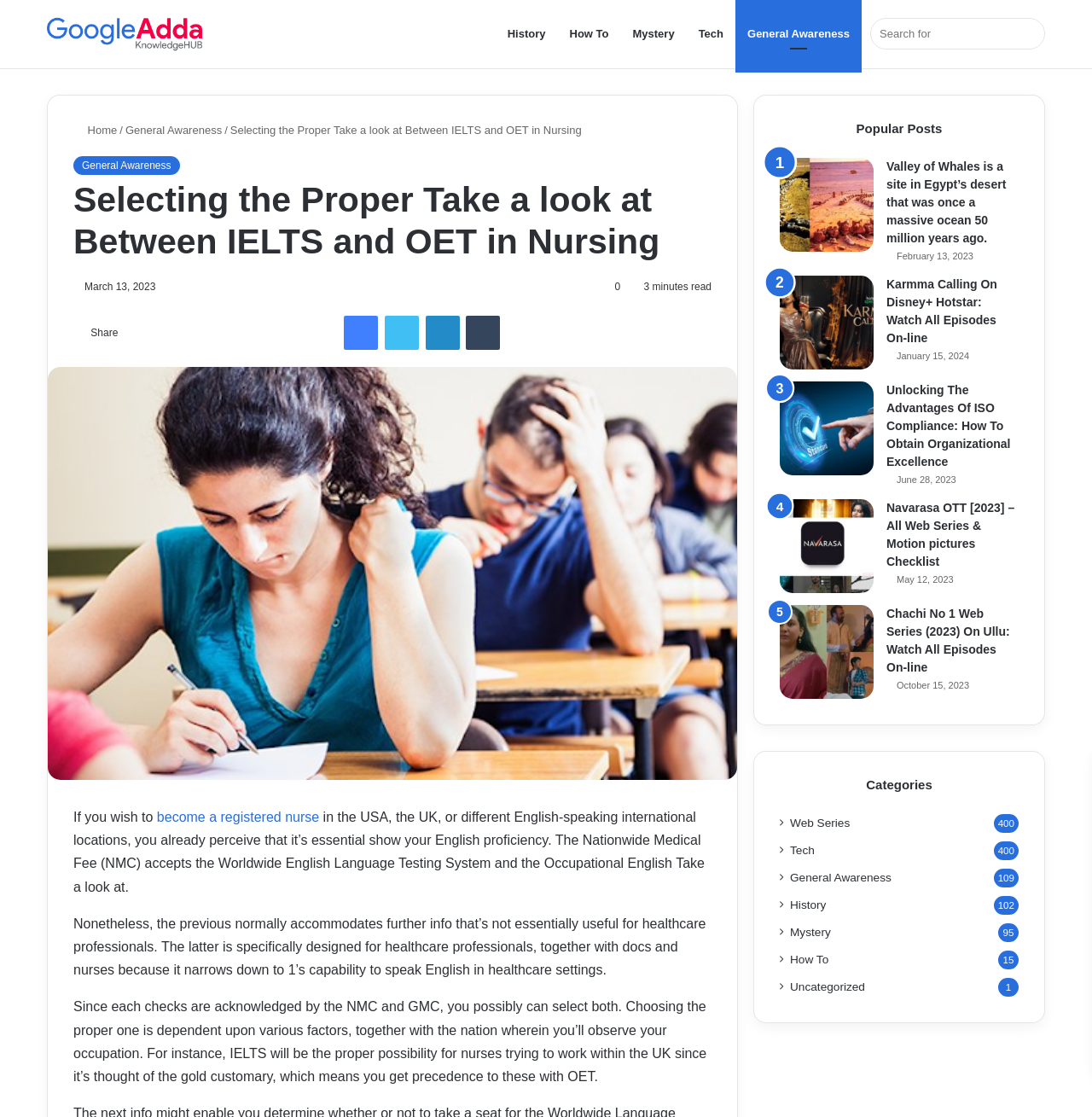Kindly provide the bounding box coordinates of the section you need to click on to fulfill the given instruction: "View the Popular Posts".

[0.784, 0.108, 0.863, 0.121]